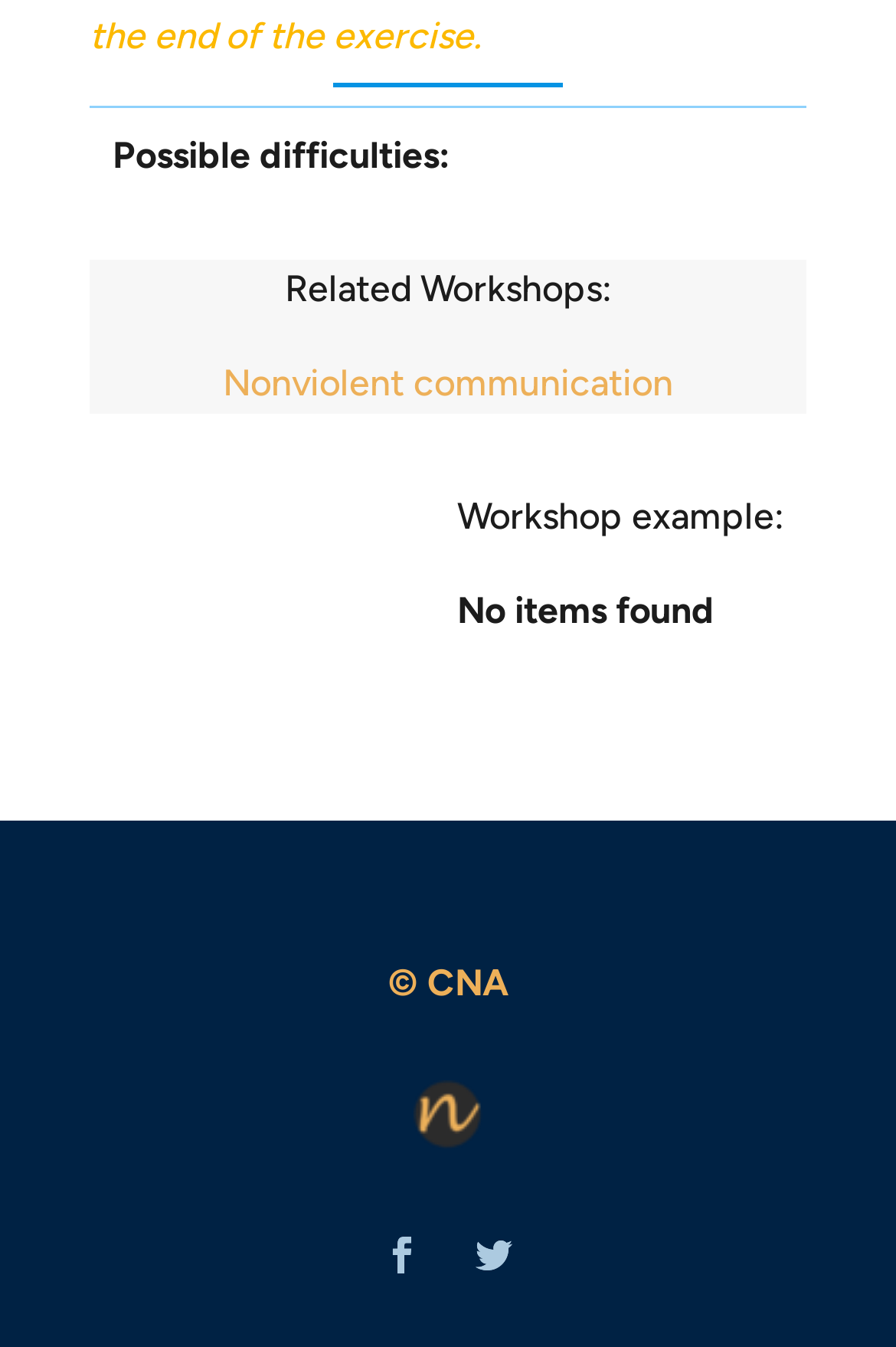What is the text above the 'No items found' message?
Please provide a single word or phrase based on the screenshot.

Workshop example: